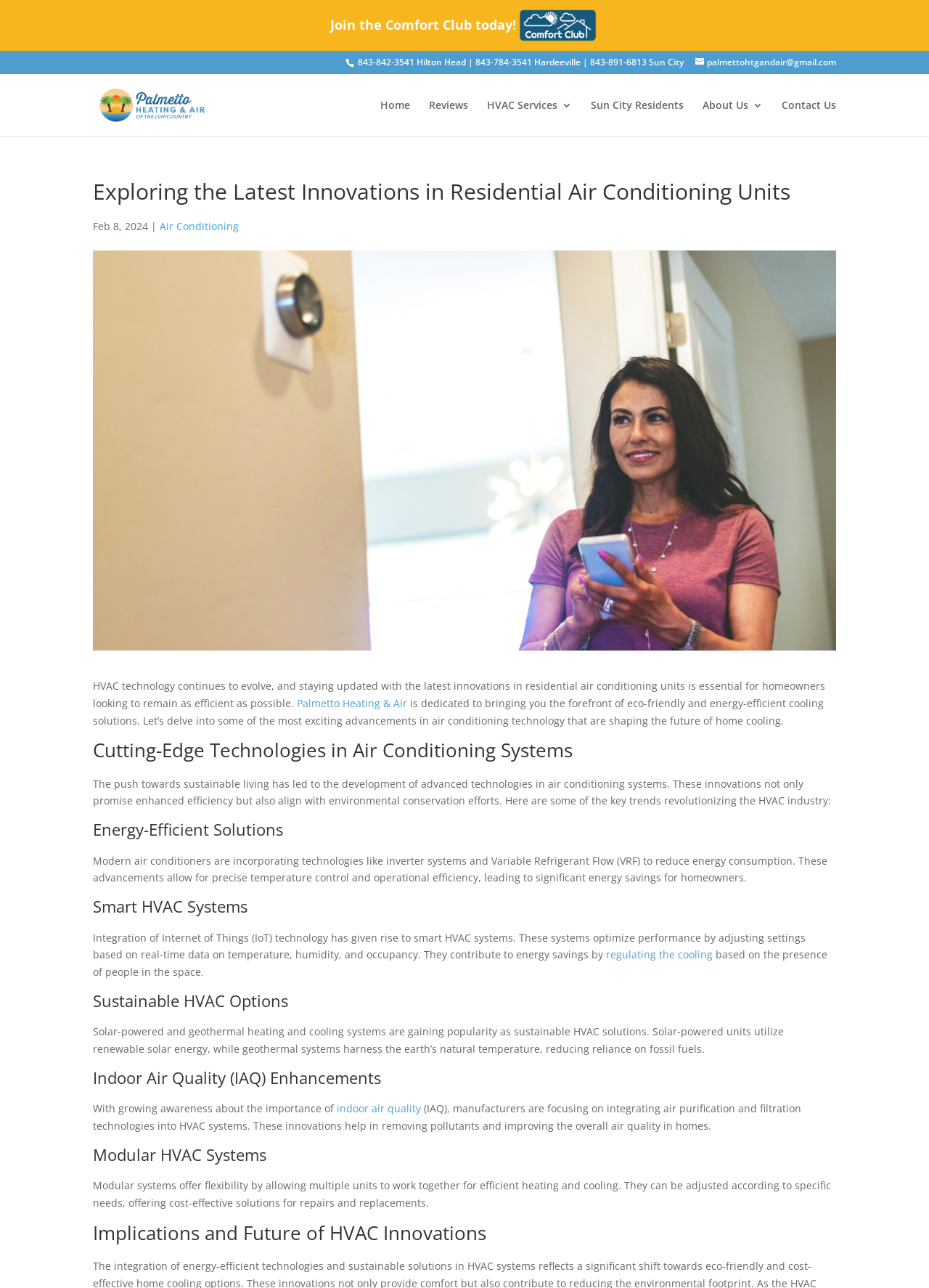Determine the bounding box coordinates for the region that must be clicked to execute the following instruction: "Read industry guides".

None